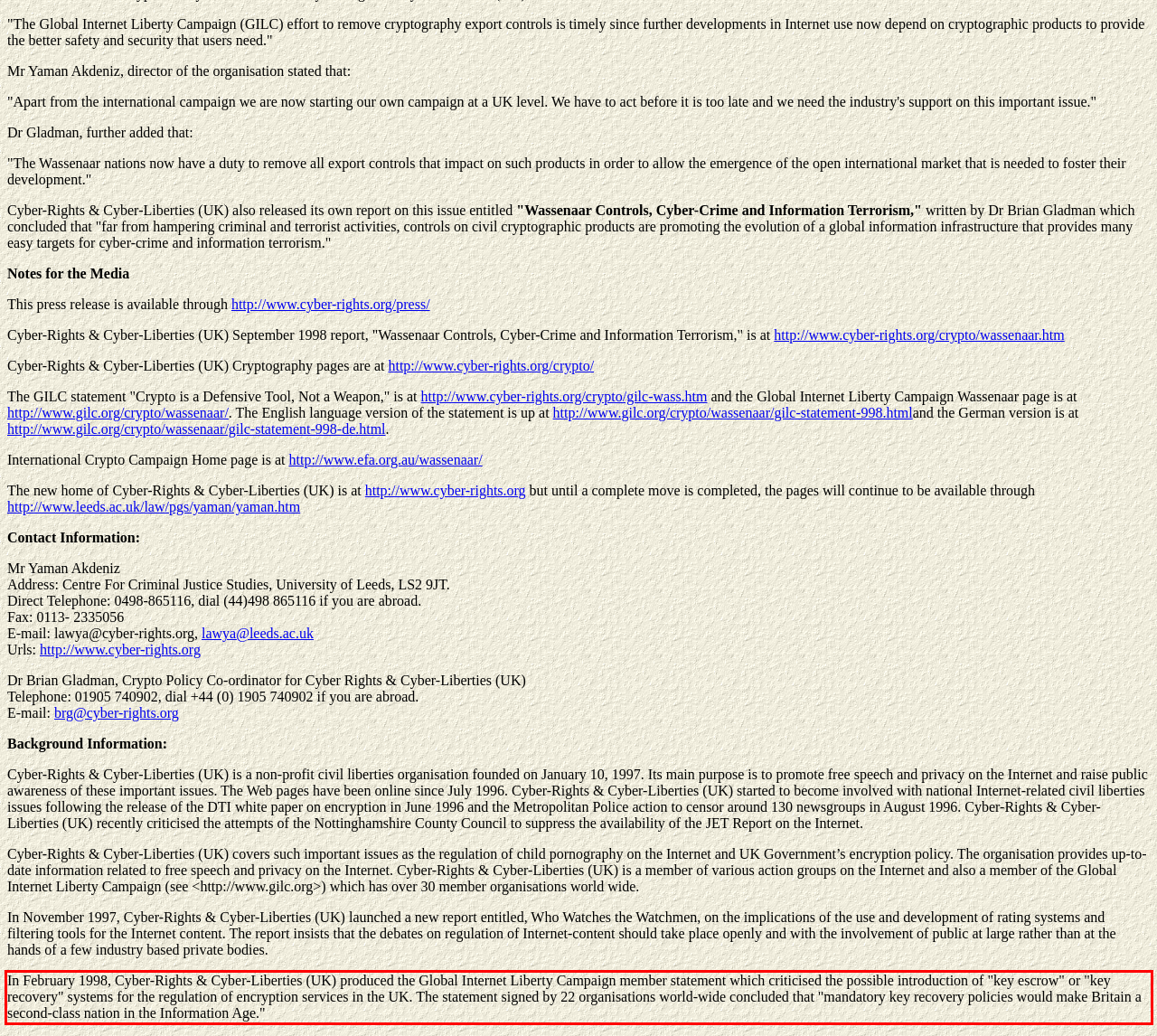Using the provided webpage screenshot, recognize the text content in the area marked by the red bounding box.

In February 1998, Cyber-Rights & Cyber-Liberties (UK) produced the Global Internet Liberty Campaign member statement which criticised the possible introduction of "key escrow" or "key recovery" systems for the regulation of encryption services in the UK. The statement signed by 22 organisations world-wide concluded that "mandatory key recovery policies would make Britain a second-class nation in the Information Age."